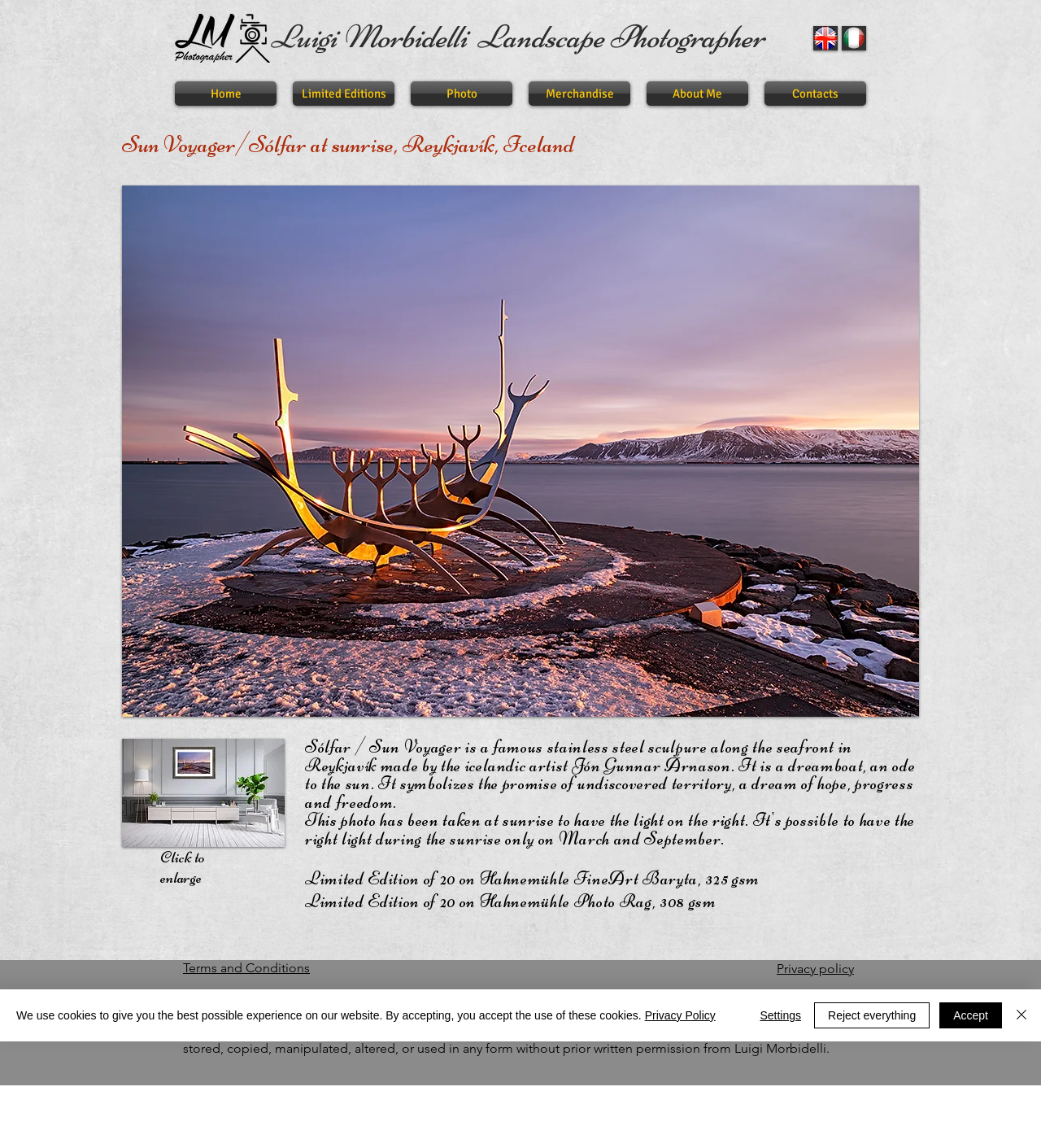Please provide a comprehensive response to the question based on the details in the image: What is the subject of the photo?

I found the answer by looking at the image on the webpage, which is described as 'Sólfar/Sun Voyager at sunrise, Reykjavík, Iceland'. The image is likely to be a photo of the sculpture Sólfar / Sun Voyager.